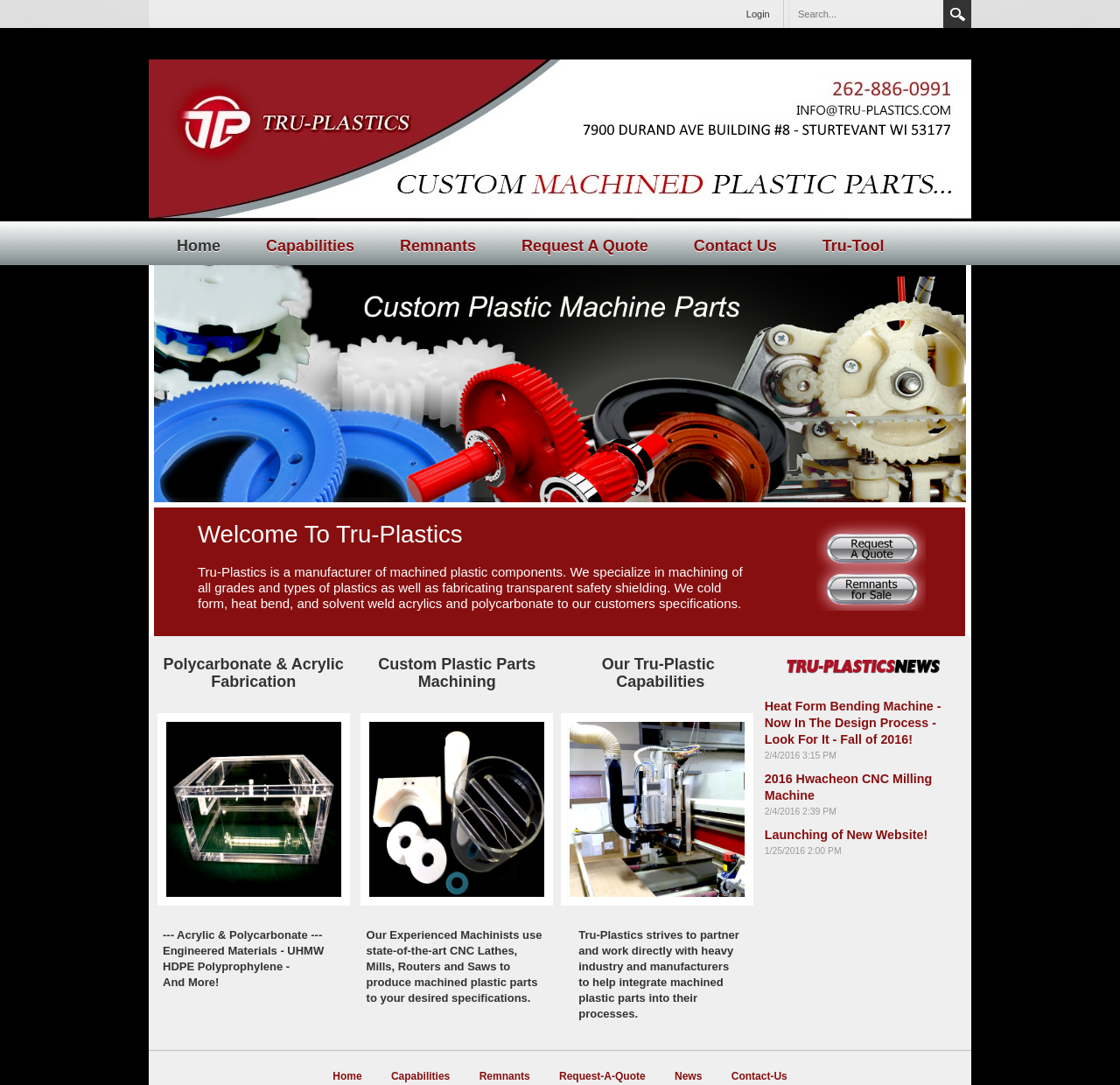Could you highlight the region that needs to be clicked to execute the instruction: "Request a quote"?

[0.456, 0.213, 0.588, 0.24]